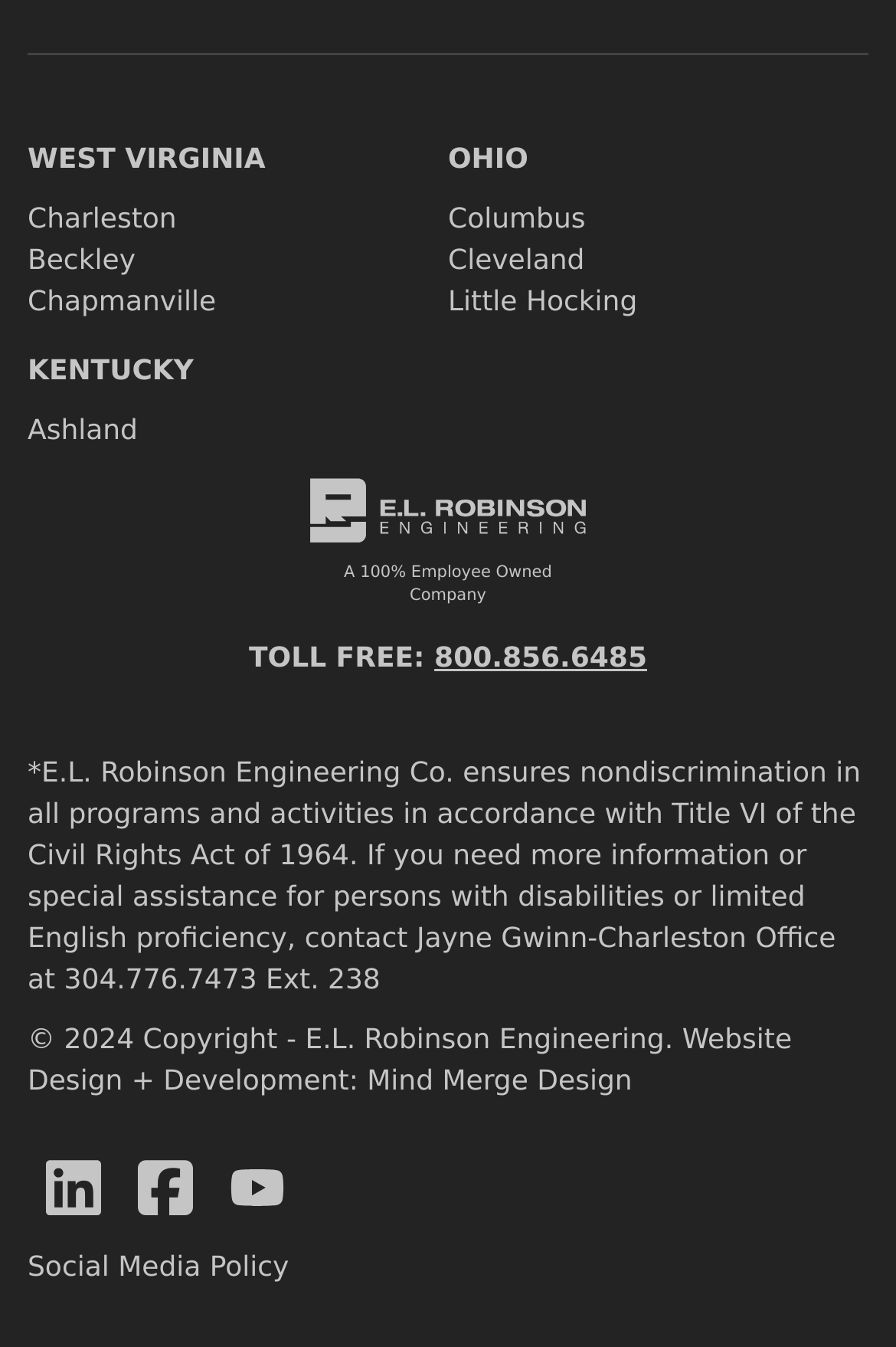How many cities are listed under West Virginia?
Kindly give a detailed and elaborate answer to the question.

I looked for the cities listed under West Virginia and found 'Charleston', 'Beckley', and 'Chapmanville', so the answer is 3.